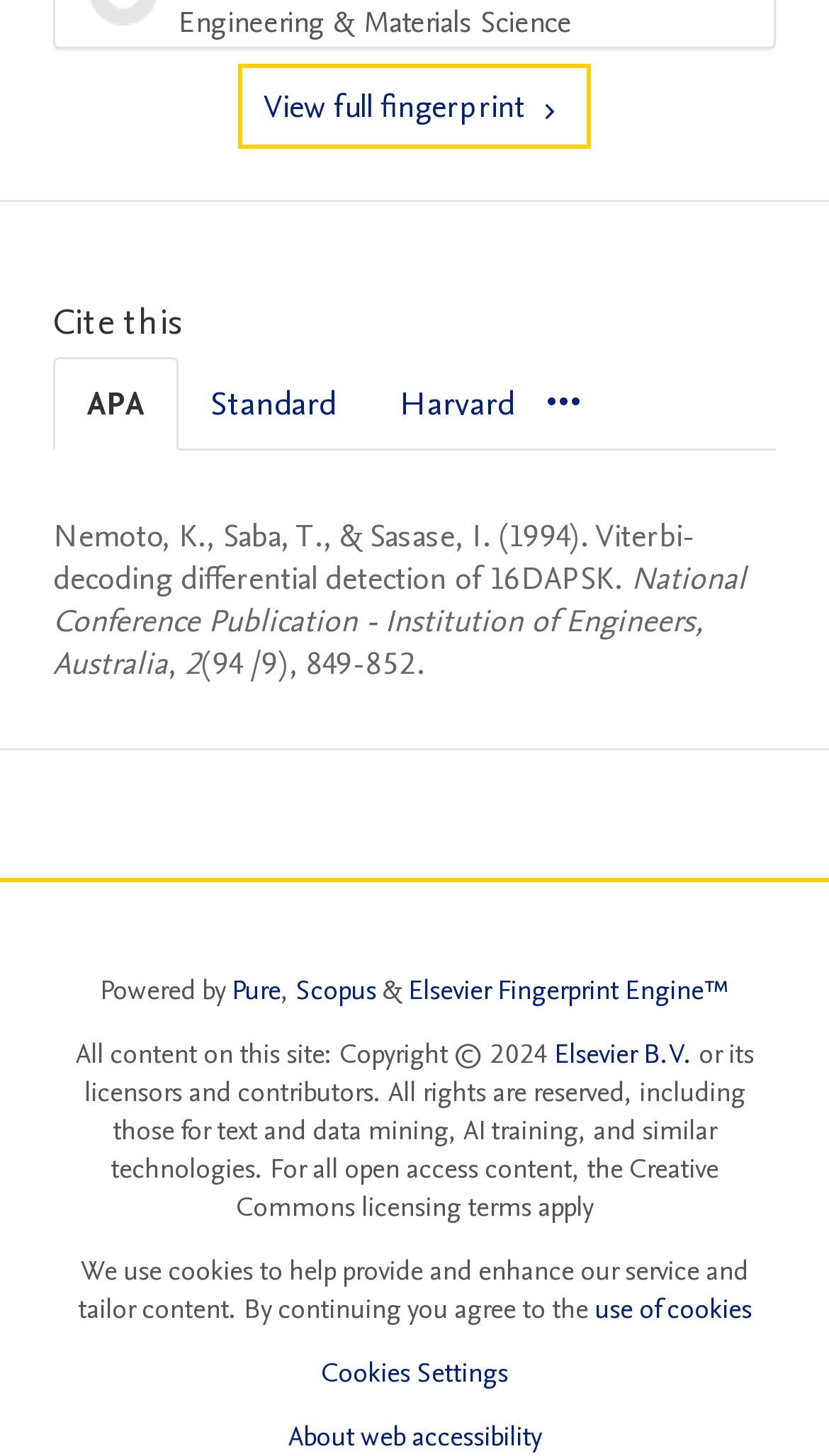What is the citation style currently selected?
Using the image as a reference, deliver a detailed and thorough answer to the question.

The currently selected citation style can be determined by looking at the tablist 'Cite this' and finding the tab that is selected. In this case, the tab 'APA' is selected, indicating that the APA citation style is currently being used.